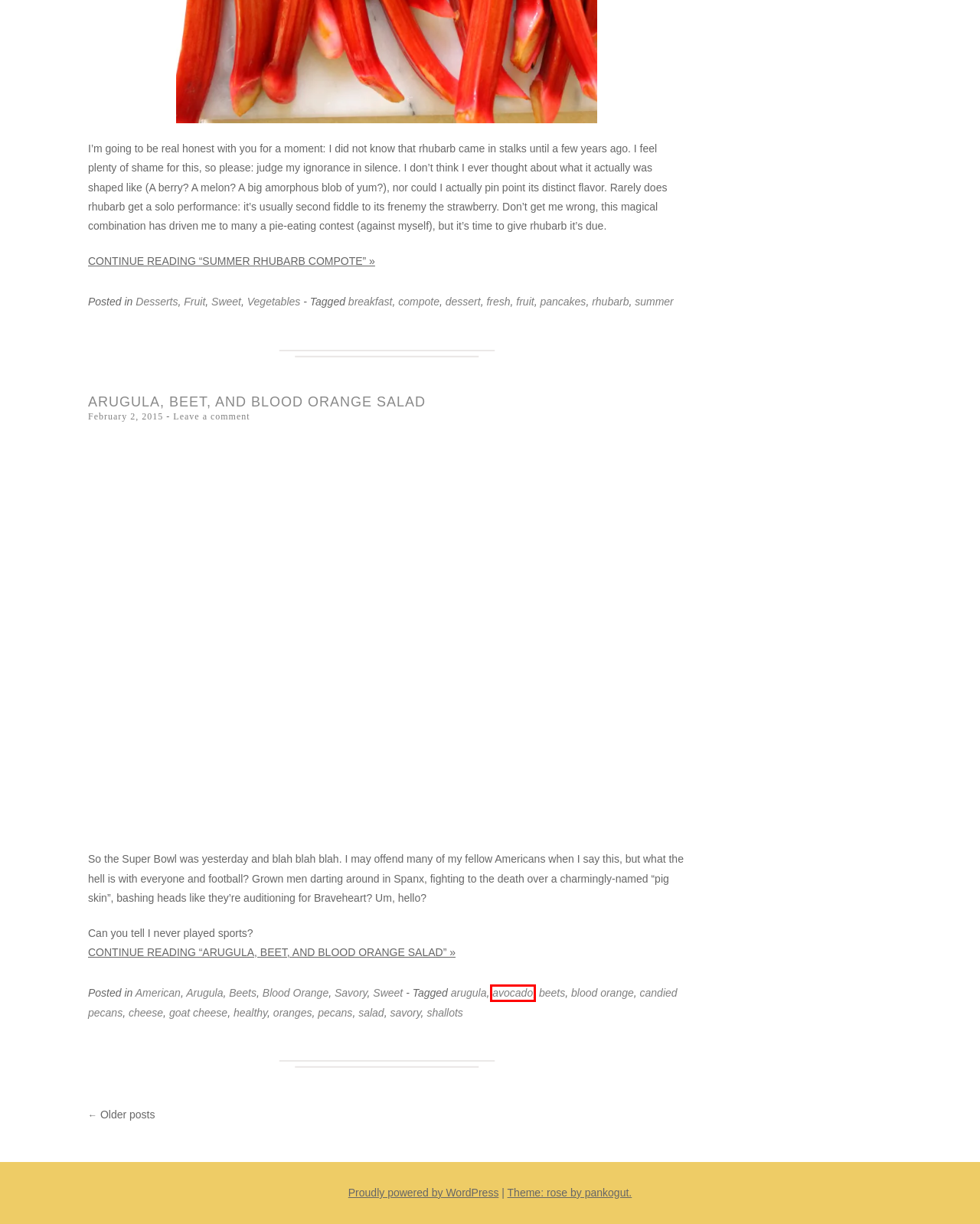Examine the screenshot of the webpage, which has a red bounding box around a UI element. Select the webpage description that best fits the new webpage after the element inside the red bounding box is clicked. Here are the choices:
A. Fruit | Food Final Frontier - Page 2
B. Breakfast | Food Final Frontier
C. Shallots | Food Final Frontier
D. American | Food Final Frontier
E. Avocado | Food Final Frontier
F. Compote | Food Final Frontier
G. Savory | Food Final Frontier
H. Goat Cheese | Food Final Frontier

E